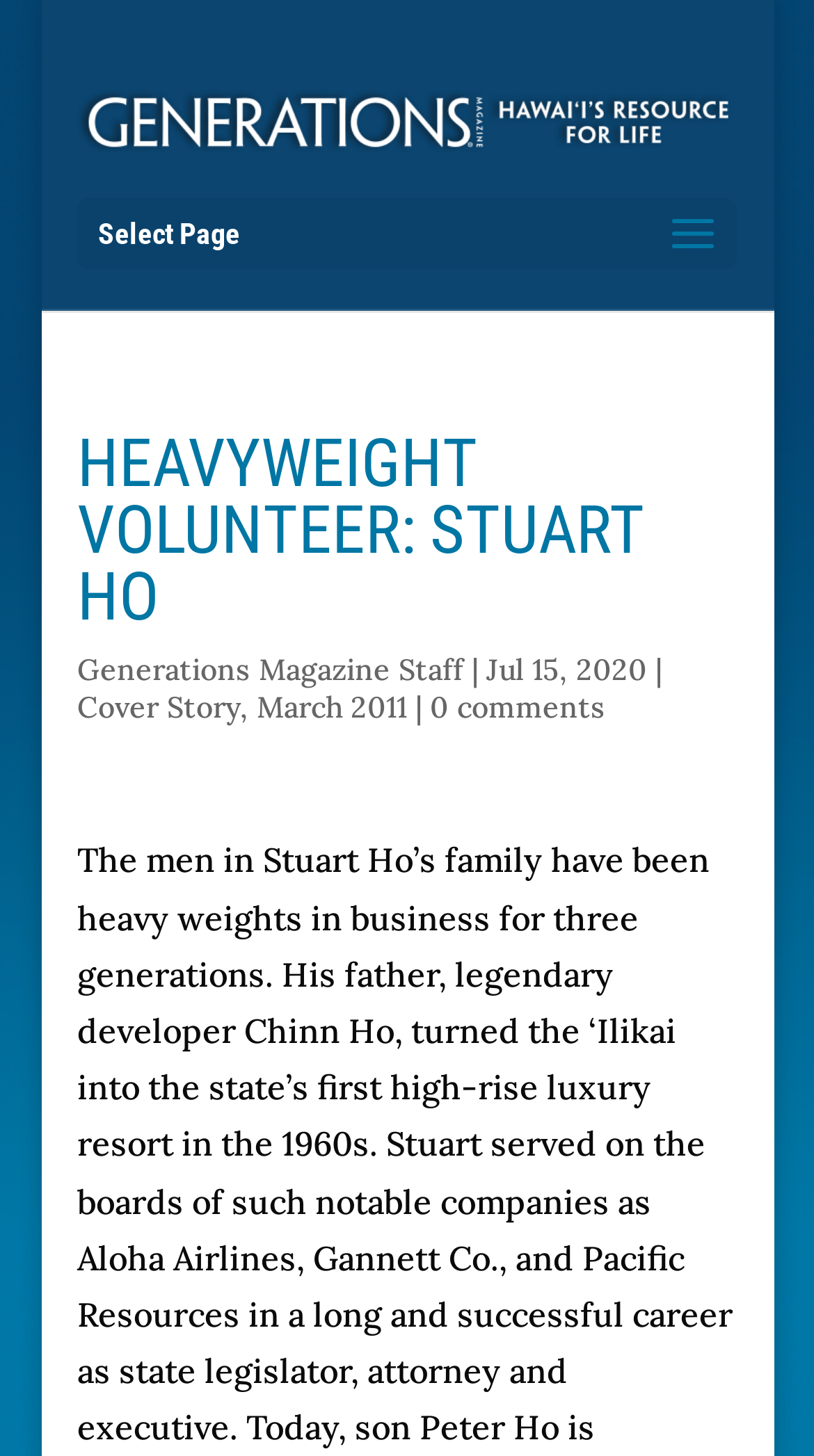What is the name of the magazine? Refer to the image and provide a one-word or short phrase answer.

Generations Magazine